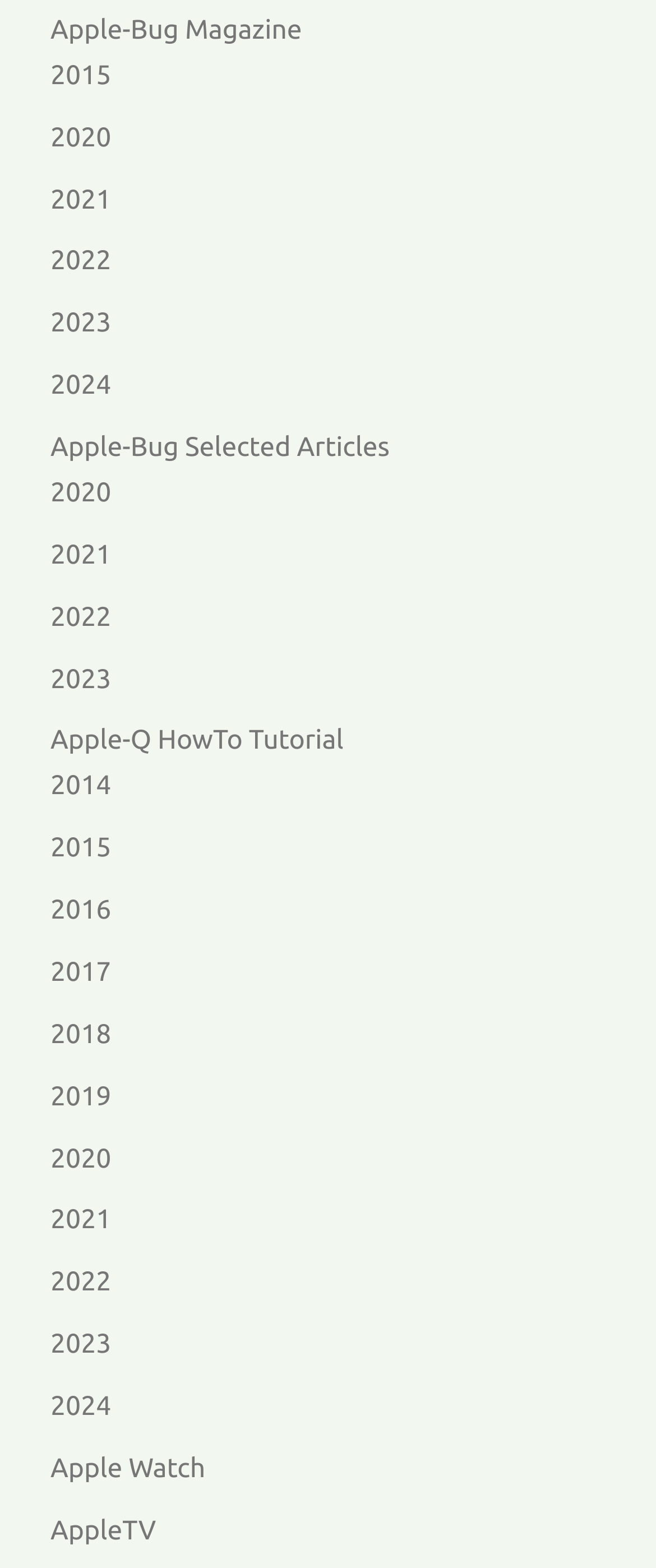What is the latest year listed on the webpage?
Please provide an in-depth and detailed response to the question.

By examining the links on the webpage, I found that the latest year listed is 2024, which is located at the top and bottom of the page.